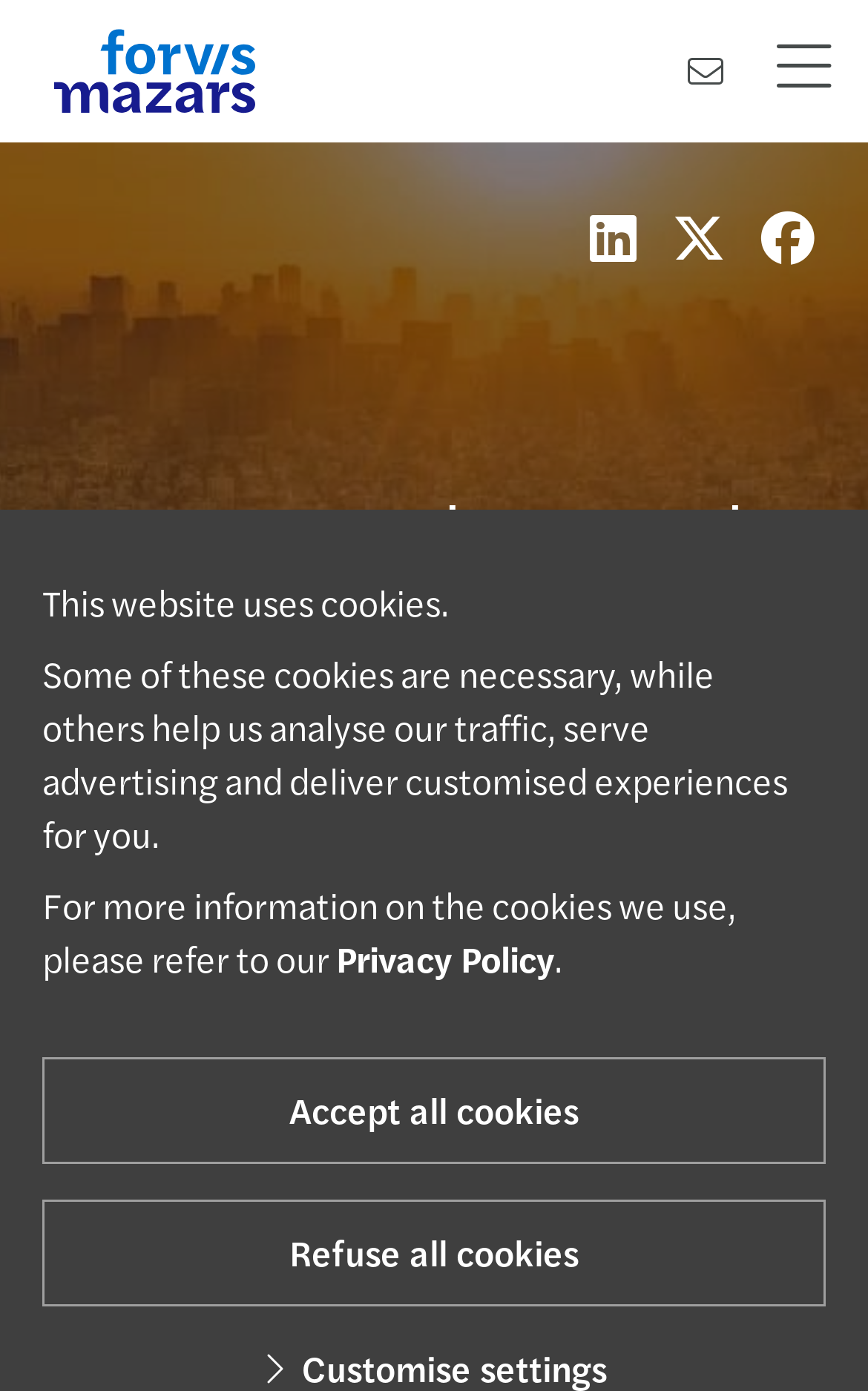Can you show the bounding box coordinates of the region to click on to complete the task described in the instruction: "Contact us"?

[0.762, 0.013, 0.864, 0.088]